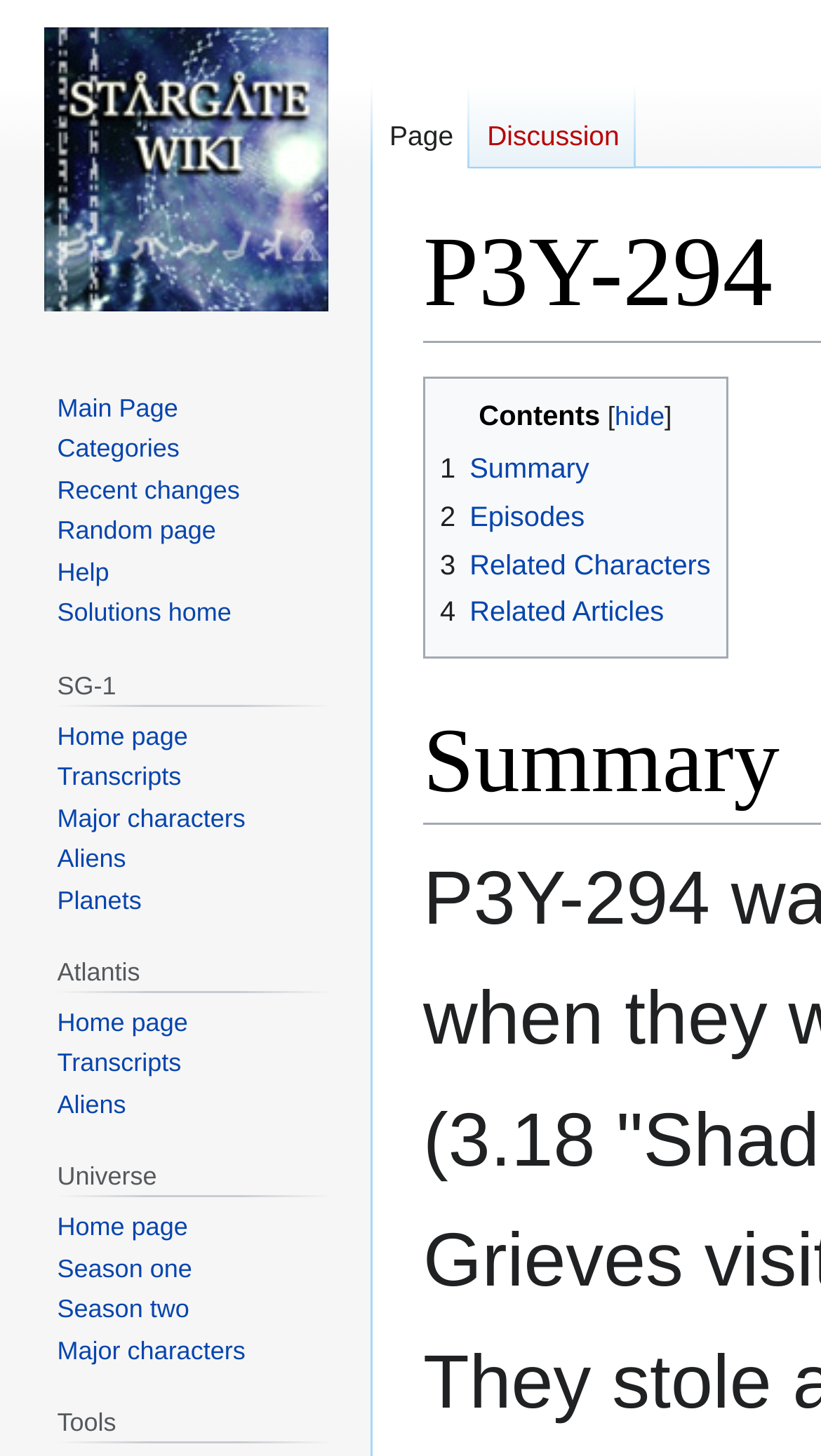Find the bounding box coordinates of the element I should click to carry out the following instruction: "Visit the main page".

[0.021, 0.0, 0.431, 0.231]